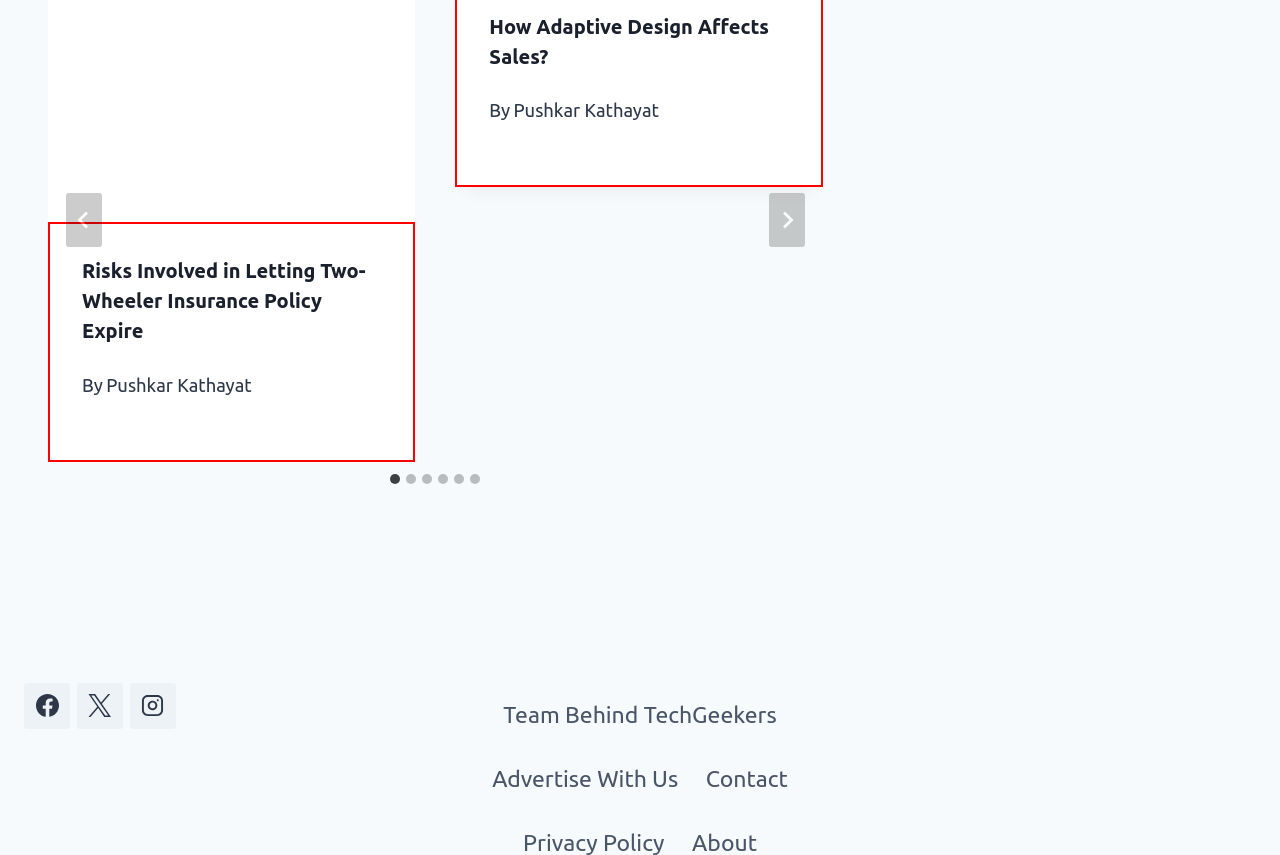What is the topic of the first slide?
Using the information presented in the image, please offer a detailed response to the question.

I determined the topic of the first slide by looking at the heading element with the text 'Risks Involved in Letting Two-Wheeler Insurance Policy Expire' which is a child of the HeaderAsNonLandmark element with the bounding box coordinates [0.064, 0.3, 0.298, 0.474]. This heading element is associated with a link element, indicating that it is a clickable title.